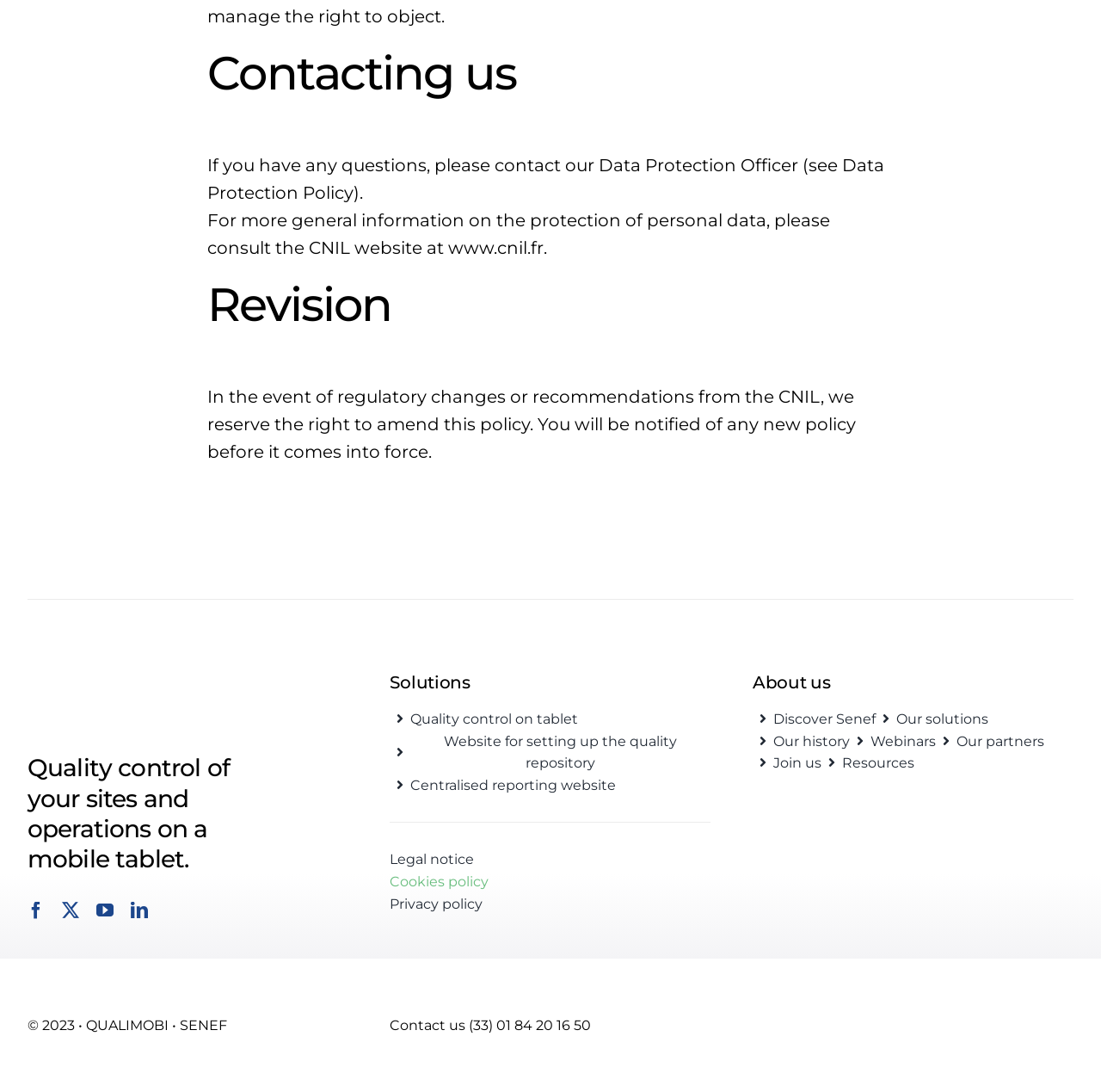Find the bounding box coordinates of the clickable region needed to perform the following instruction: "Read the 'Privacy policy'". The coordinates should be provided as four float numbers between 0 and 1, i.e., [left, top, right, bottom].

[0.354, 0.818, 0.646, 0.838]